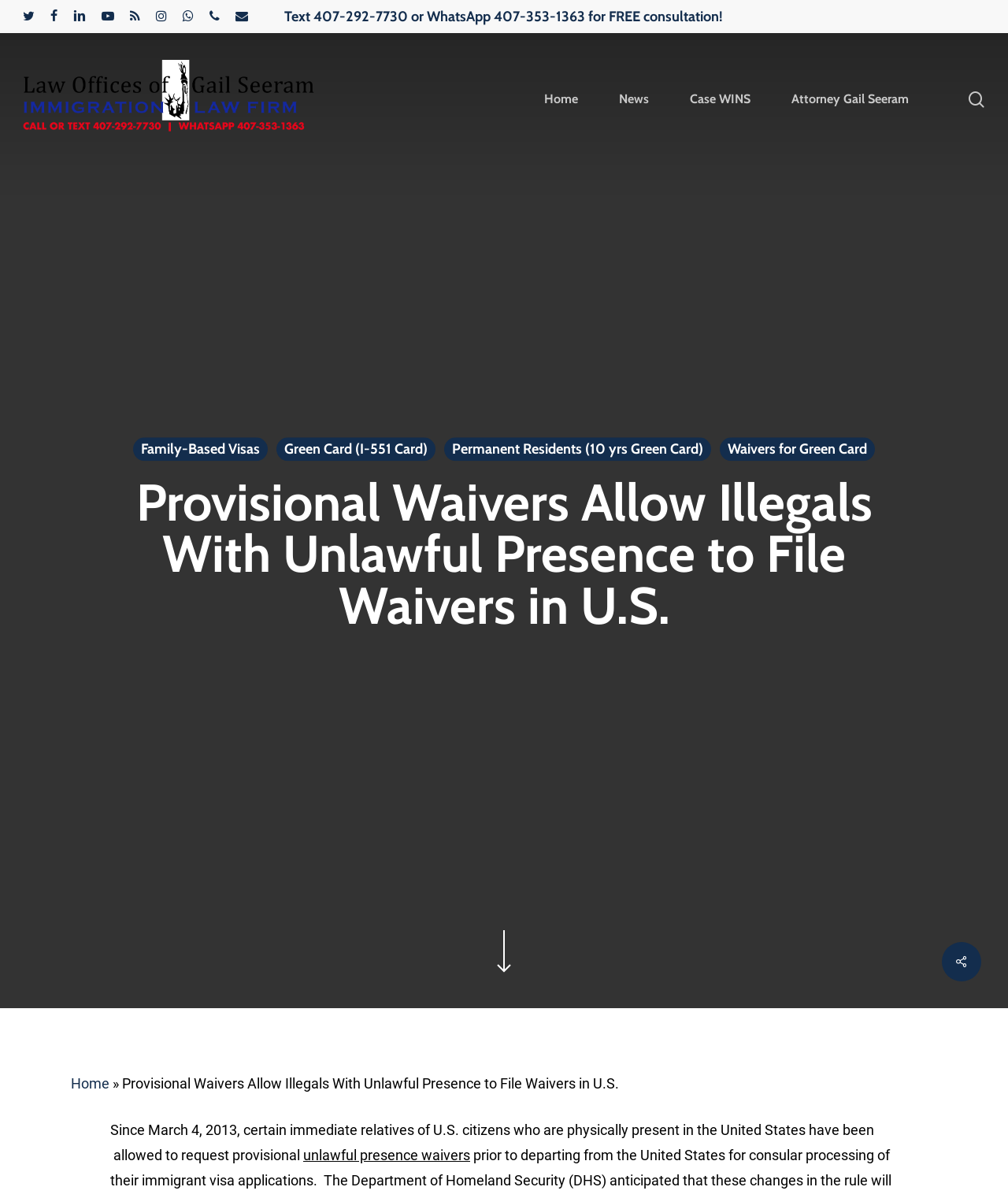Give a short answer using one word or phrase for the question:
What is the phone number for a free consultation?

407-292-7730